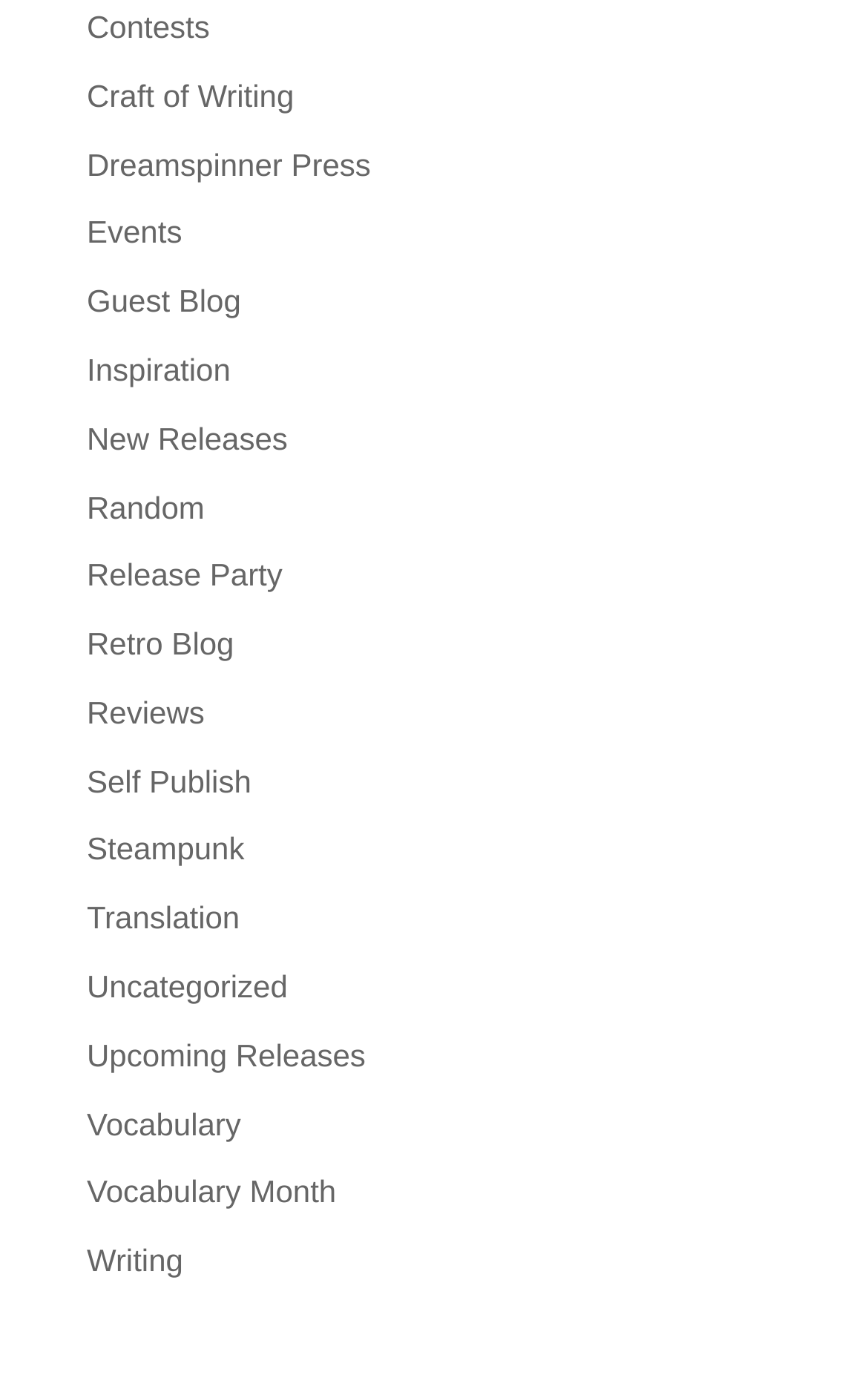Determine the bounding box coordinates of the region I should click to achieve the following instruction: "Check upcoming releases". Ensure the bounding box coordinates are four float numbers between 0 and 1, i.e., [left, top, right, bottom].

[0.1, 0.753, 0.421, 0.778]